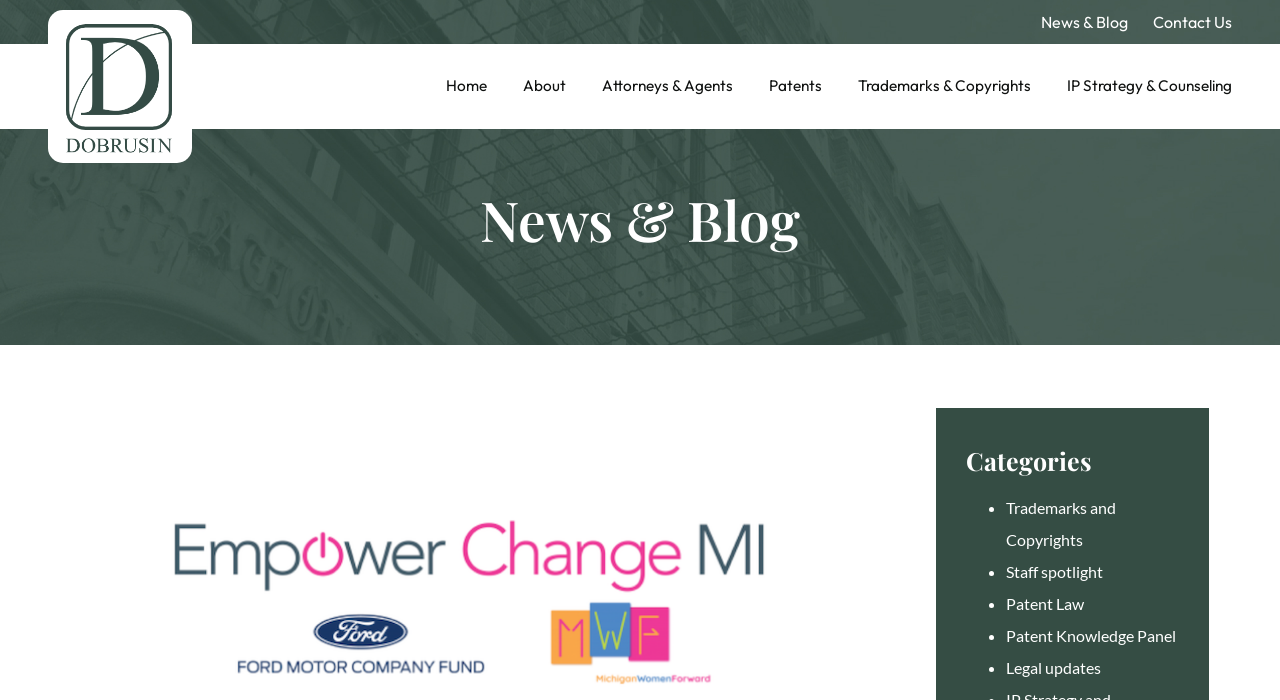Show the bounding box coordinates of the element that should be clicked to complete the task: "read about attorneys and agents".

[0.47, 0.092, 0.572, 0.155]